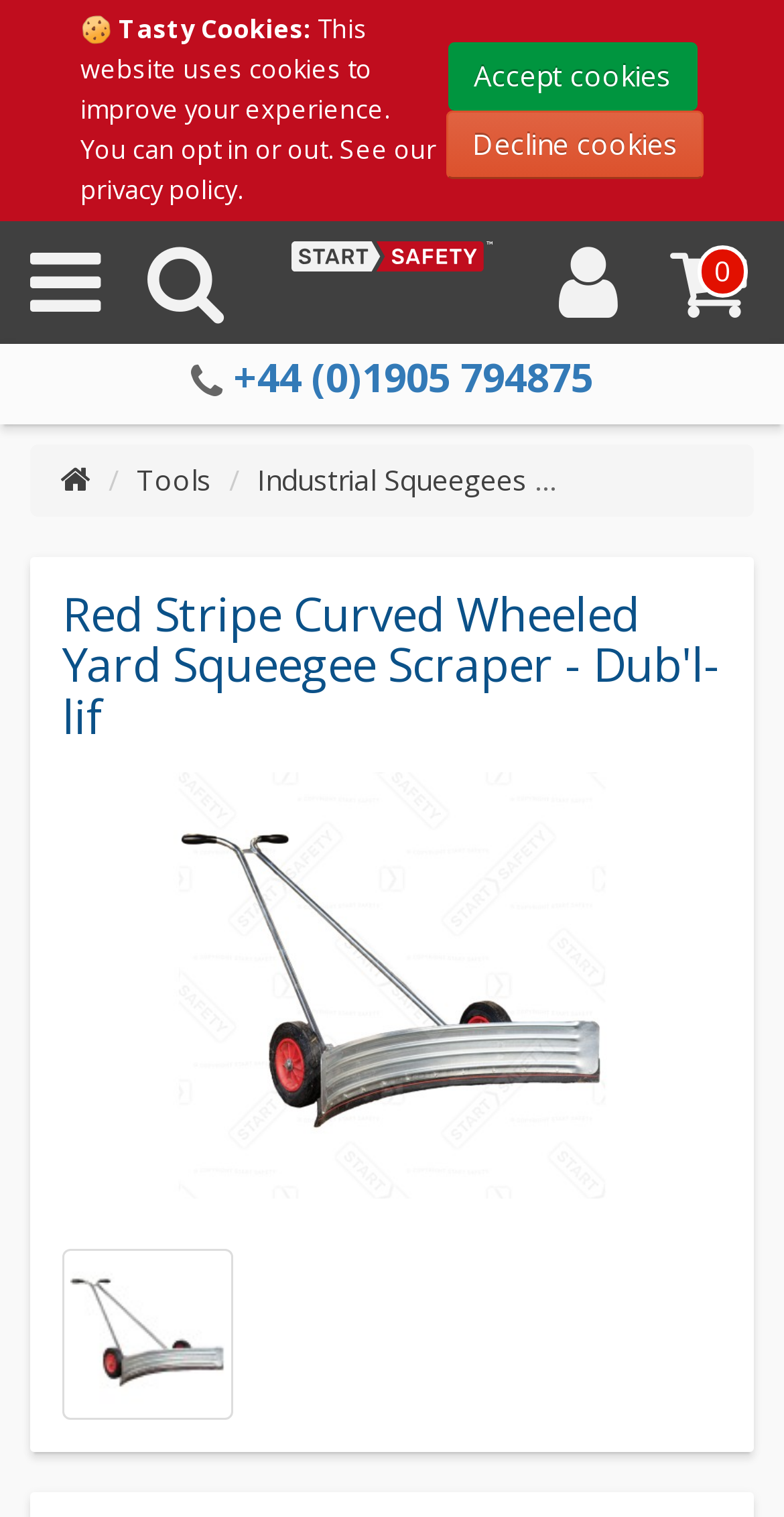Please locate and generate the primary heading on this webpage.

Red Stripe Curved Wheeled Yard Squeegee Scraper - Dub'l-lif